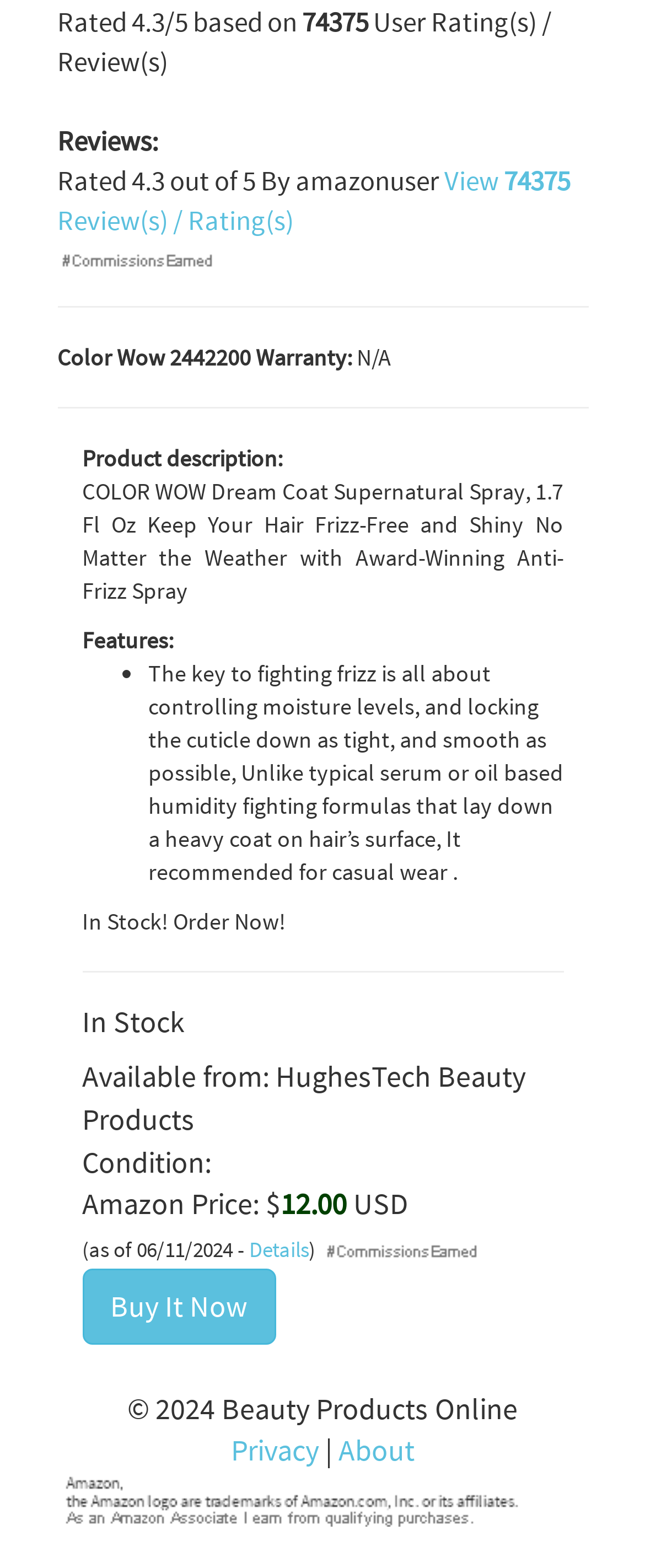For the element described, predict the bounding box coordinates as (top-left x, top-left y, bottom-right x, bottom-right y). All values should be between 0 and 1. Element description: About

[0.524, 0.913, 0.642, 0.937]